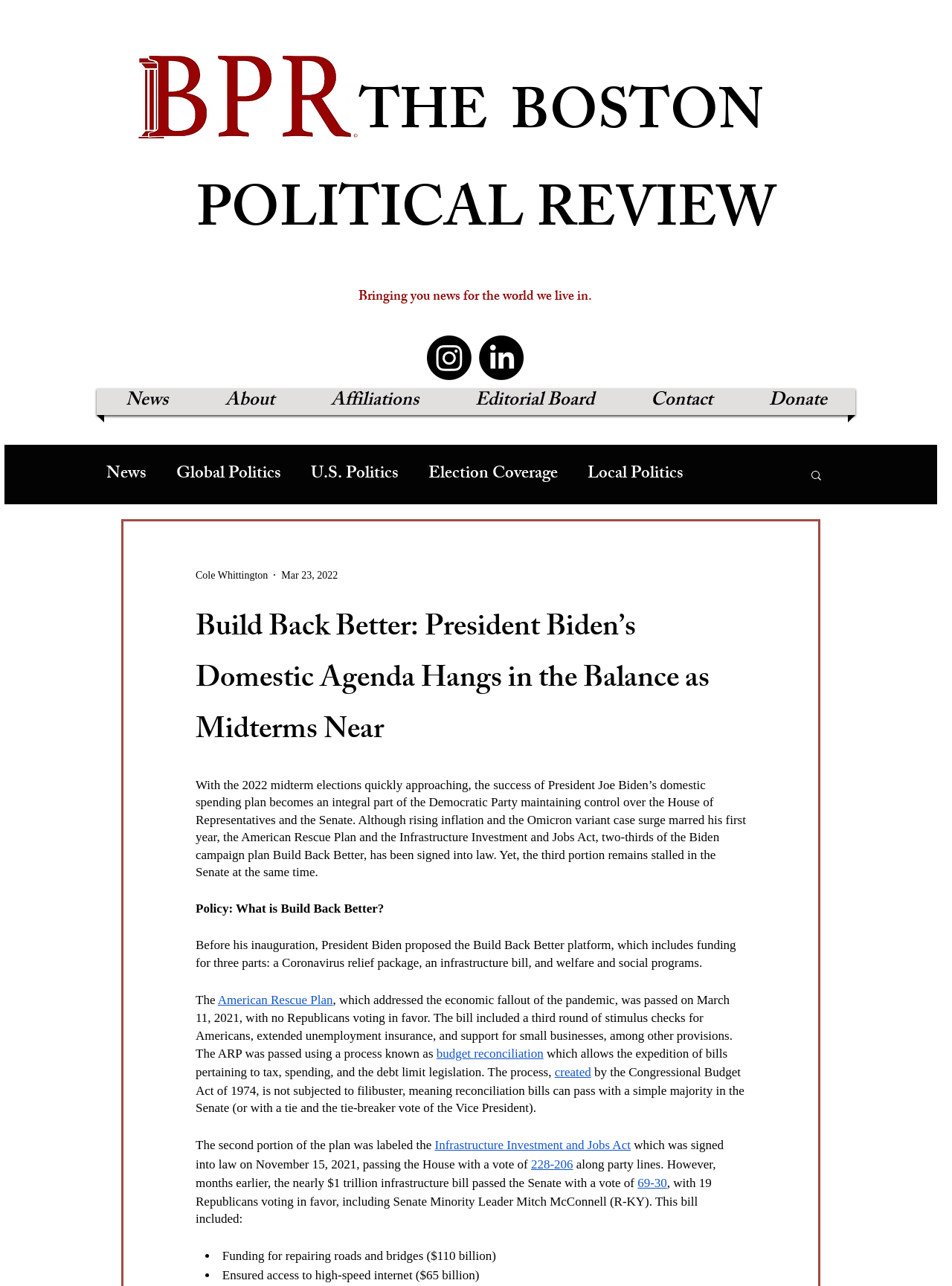From the webpage screenshot, predict the bounding box coordinates (top-left x, top-left y, bottom-right x, bottom-right y) for the UI element described here: Donate

[0.782, 0.302, 0.895, 0.323]